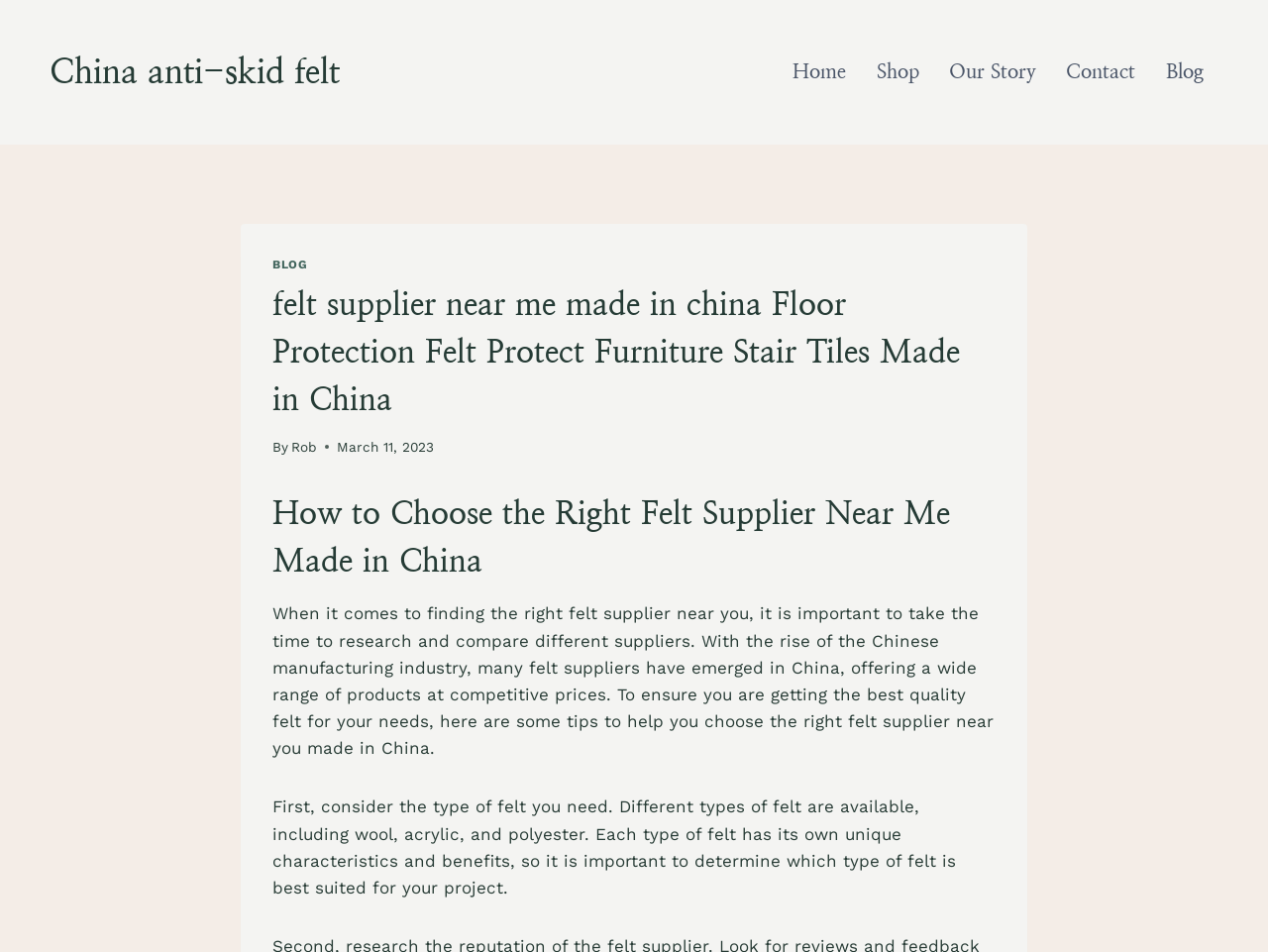Summarize the webpage comprehensively, mentioning all visible components.

This webpage is about choosing the right felt supplier near you made in China. At the top left, there is a link to "China anti-skid felt". On the top right, there is a primary navigation menu with five links: "Home", "Shop", "Our Story", "Contact", and "Blog". Below the navigation menu, there is a header section with a link to "BLOG" and a heading that repeats the title of the webpage. 

In the main content area, there is a heading that asks "How to Choose the Right Felt Supplier Near Me Made in China". Below this heading, there are two paragraphs of text that provide tips on choosing the right felt supplier. The first paragraph explains the importance of researching and comparing different suppliers, while the second paragraph advises considering the type of felt needed for a project.